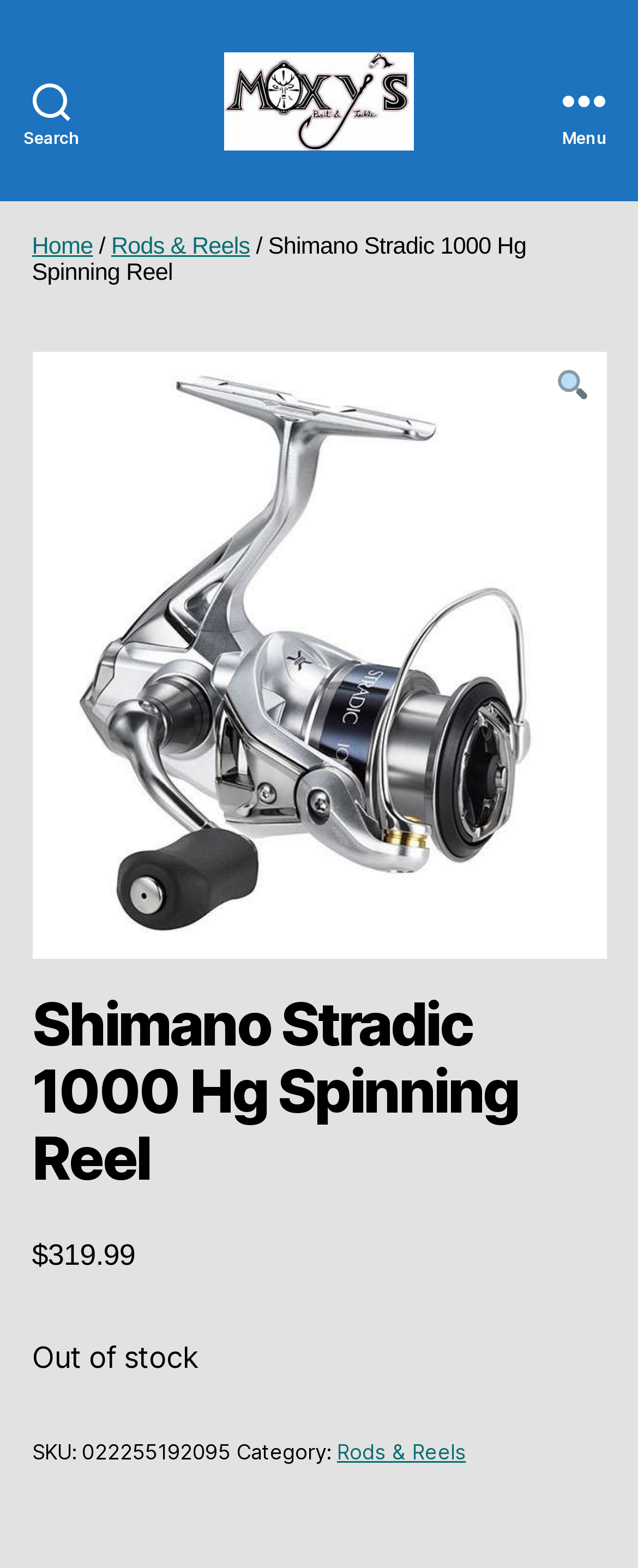What is the price of the Shimano Stradic 1000 Hg Spinning Reel? Based on the image, give a response in one word or a short phrase.

$319.99